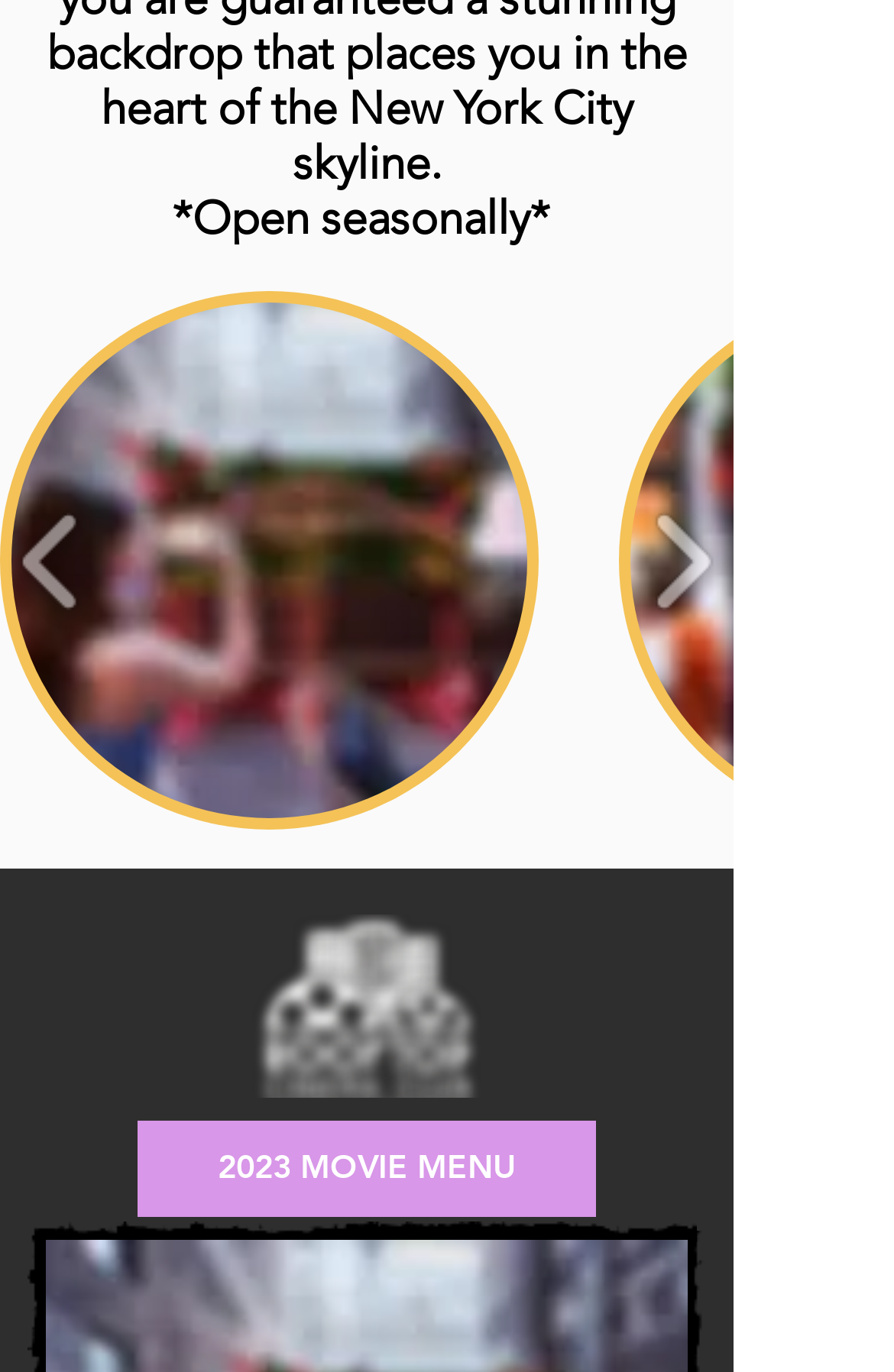Can you look at the image and give a comprehensive answer to the question:
What is the theme of the '2023 MOVIE MENU' link?

The text '2023 MOVIE MENU' suggests that the link is related to movies, possibly a menu or a list of movies available in 2023.